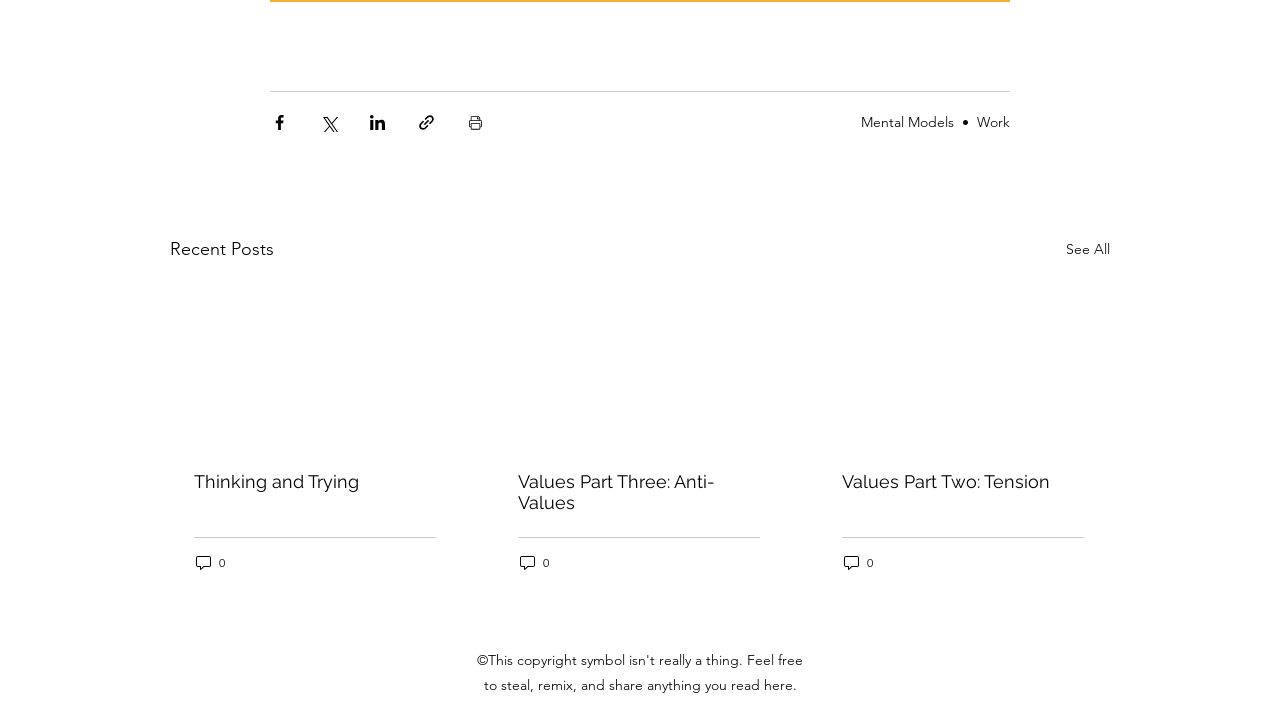What is the purpose of the 'Print Post' button?
Please answer using one word or phrase, based on the screenshot.

To print the post